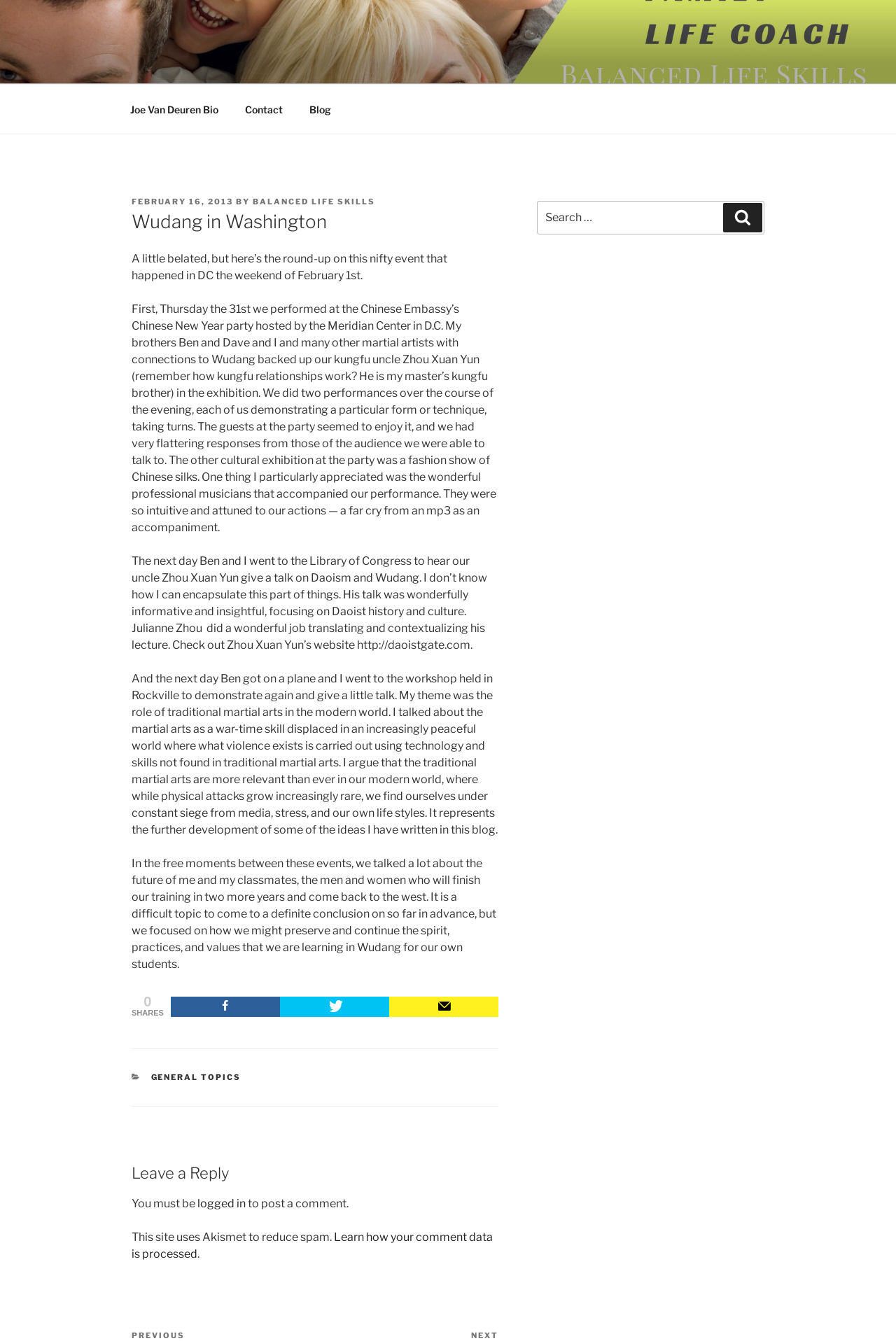What is the name of the website mentioned in the article?
Provide a detailed and well-explained answer to the question.

The article mentions that Zhou Xuan Yun has a website called daoistgate.com, which is referenced in the context of his talk on Daoism and Wudang at the Library of Congress.